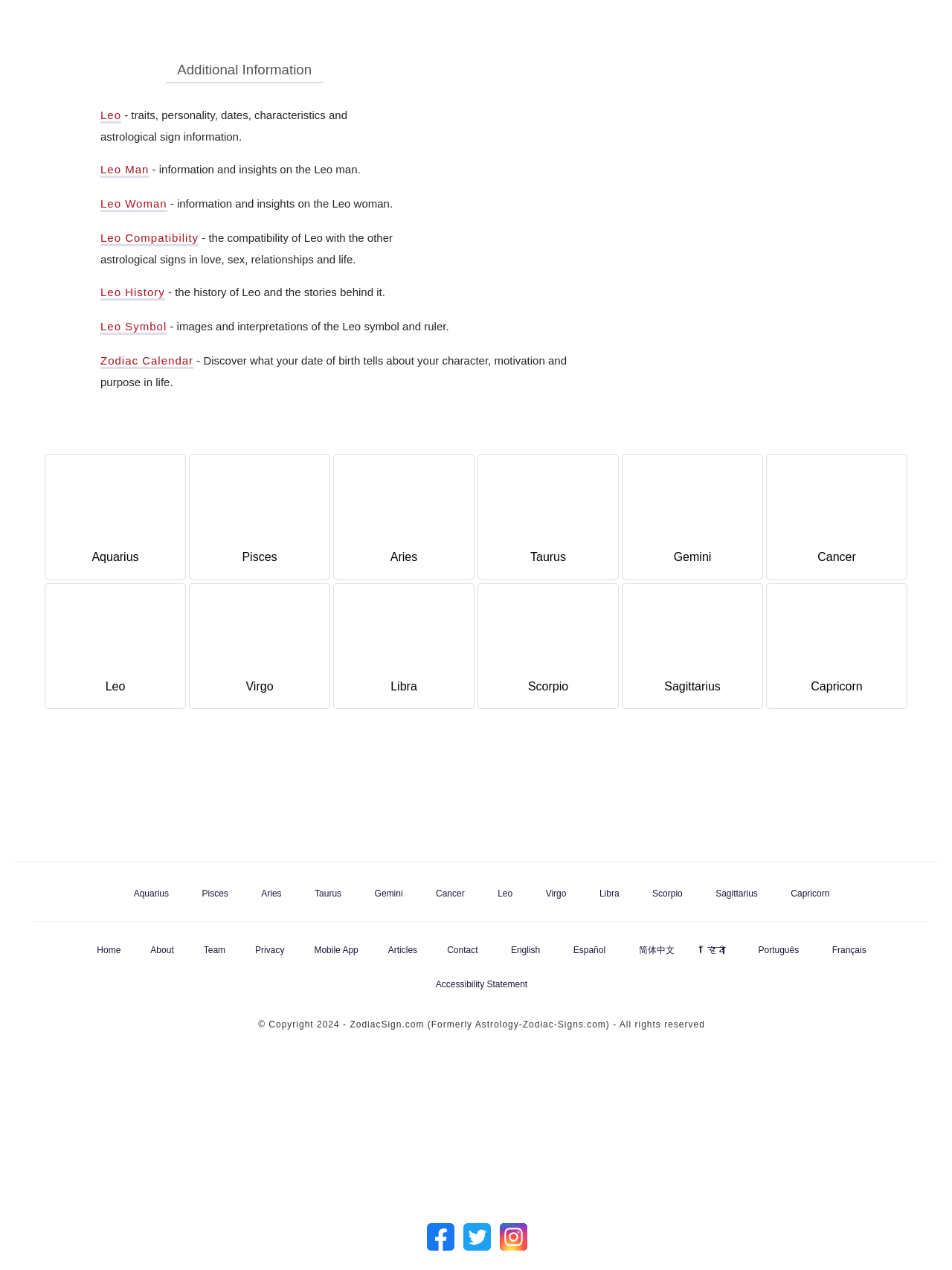Give a one-word or short phrase answer to this question: 
How many languages are supported by this webpage?

7